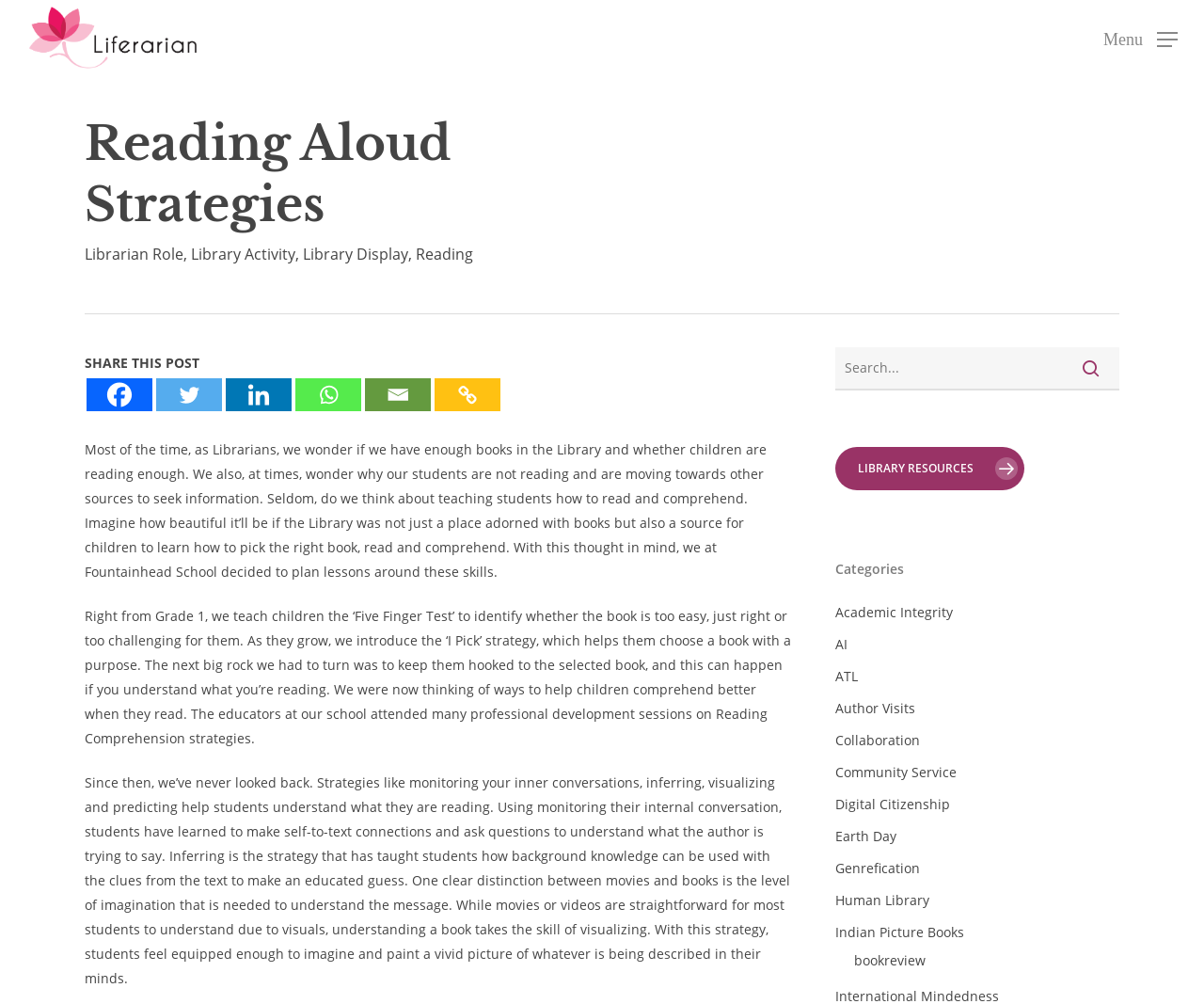Locate the bounding box of the UI element defined by this description: "name="s" placeholder="Search..." title="Search for:"". The coordinates should be given as four float numbers between 0 and 1, formatted as [left, top, right, bottom].

[0.693, 0.346, 0.93, 0.389]